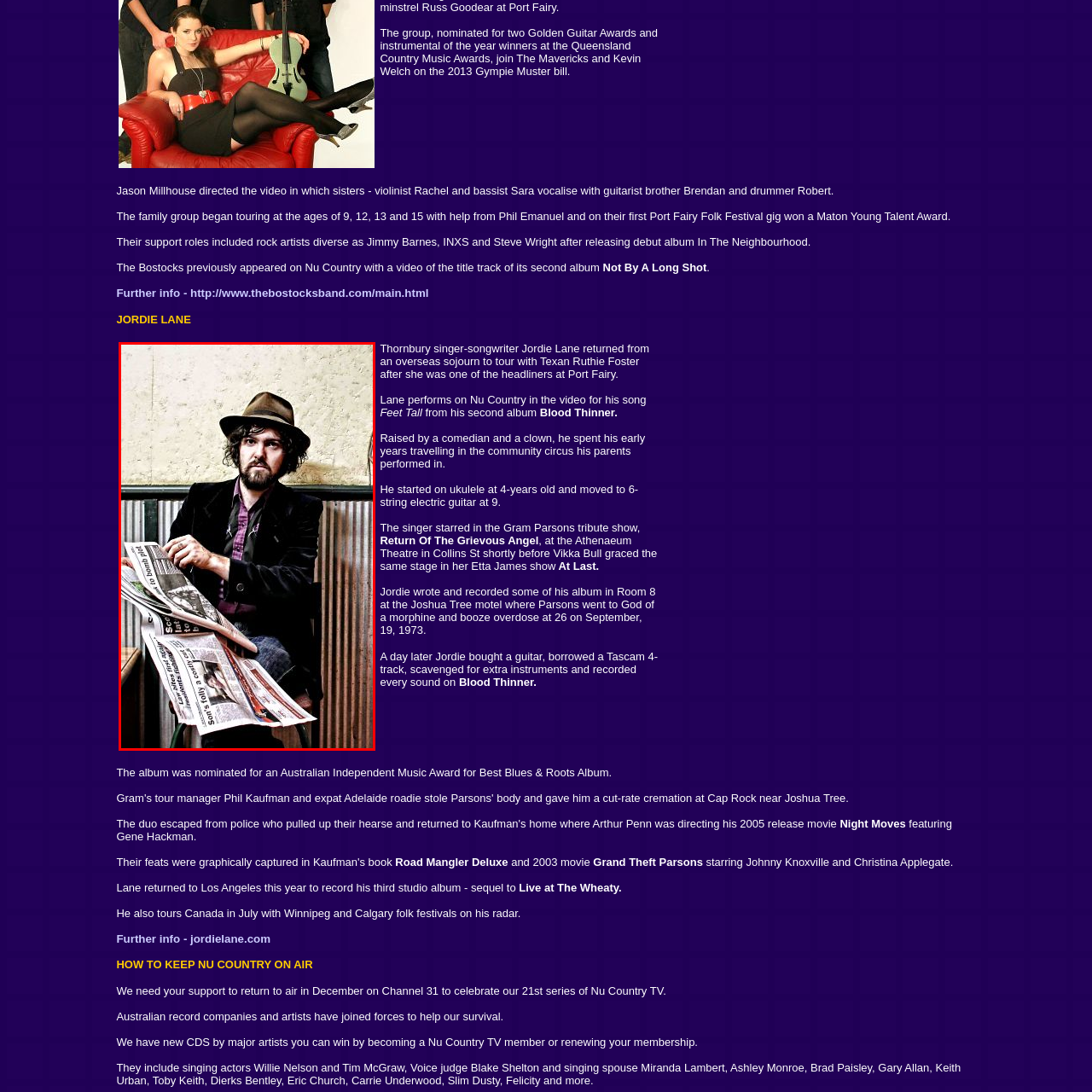Explain the image in the red bounding box with extensive details.

The image features Jordie Lane, a Thornbury singer-songwriter known for his evocative storytelling and musical talent. He is depicted sitting on a chair, holding several newspapers, suggesting a moment of reflection or contemplation. Lane, dressed in a black jacket with a purple shirt and topped with a stylish hat, exudes a vintage aesthetic that complements his artistic persona. The setting, characterized by a rustic backdrop of corrugated metal and muted colors, enhances the intimate, candid nature of the scene. Jordie Lane's music often draws from his rich background, including early experiences in a community circus, and he has toured alongside notable musicians like Ruthie Foster. This image captures a significant moment in Lane's artistic journey, reflecting his connection to both music and storytelling.